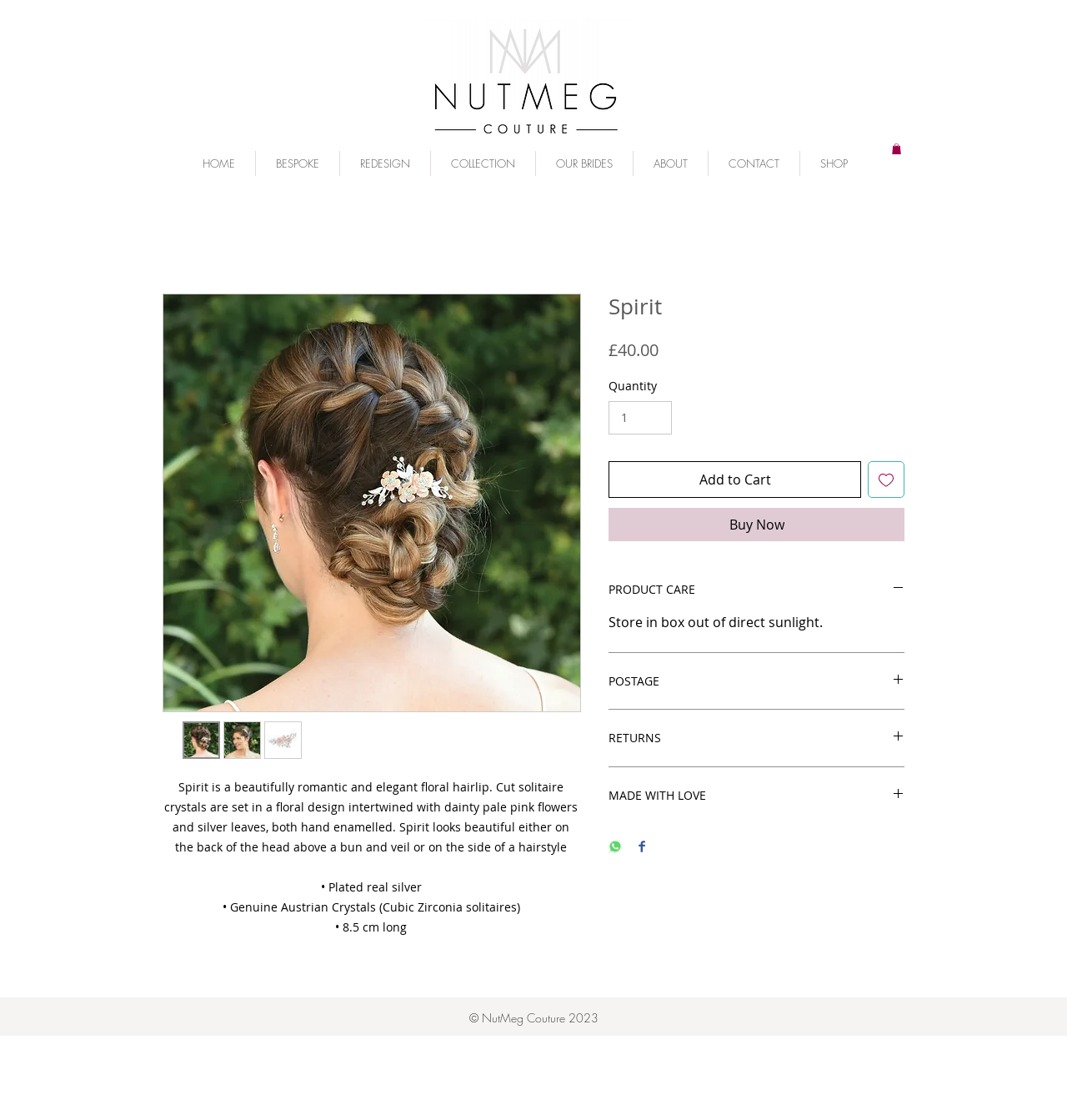Find and indicate the bounding box coordinates of the region you should select to follow the given instruction: "Book Online".

None